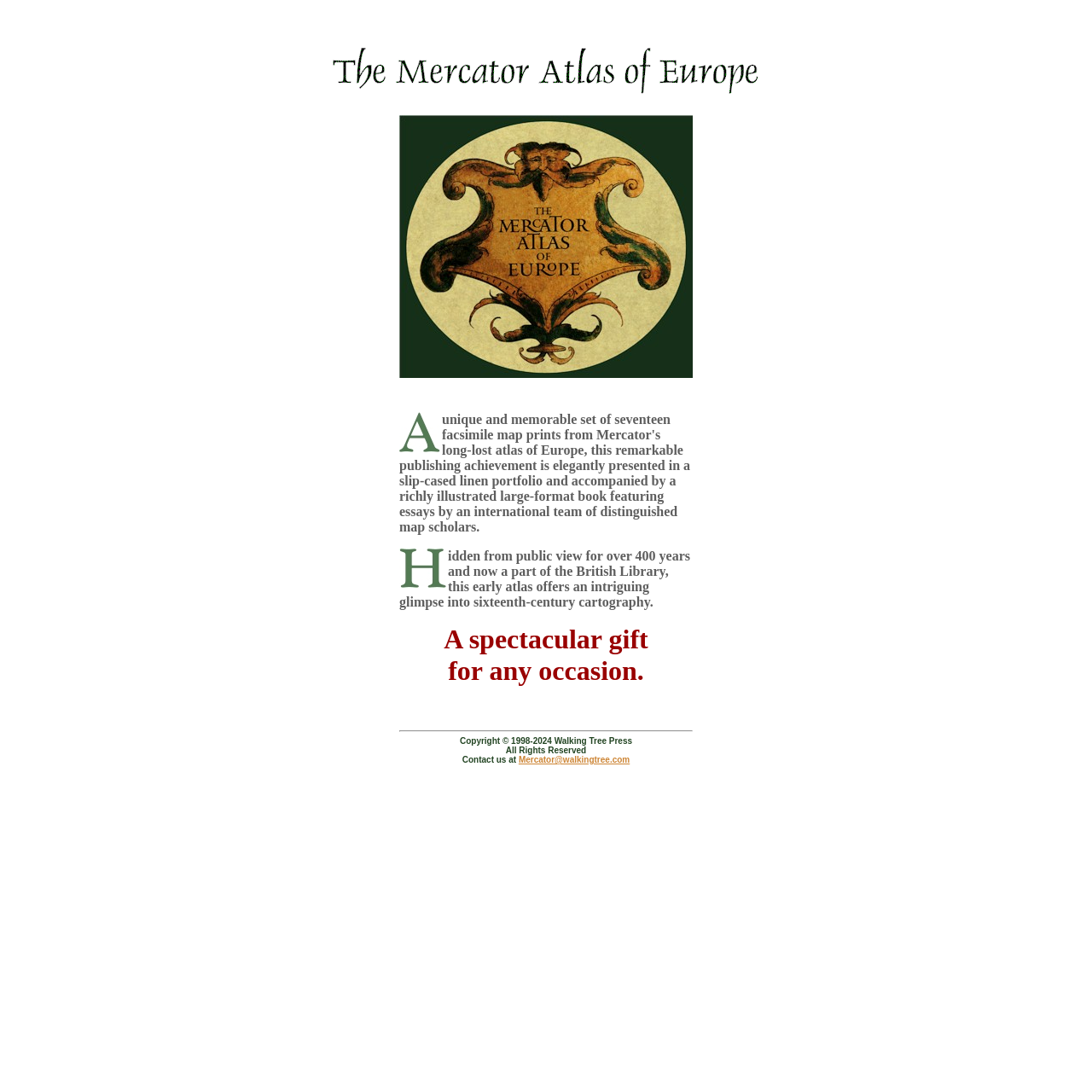Please respond in a single word or phrase: 
How can users contact the publisher?

Mercator@walkingtree.com